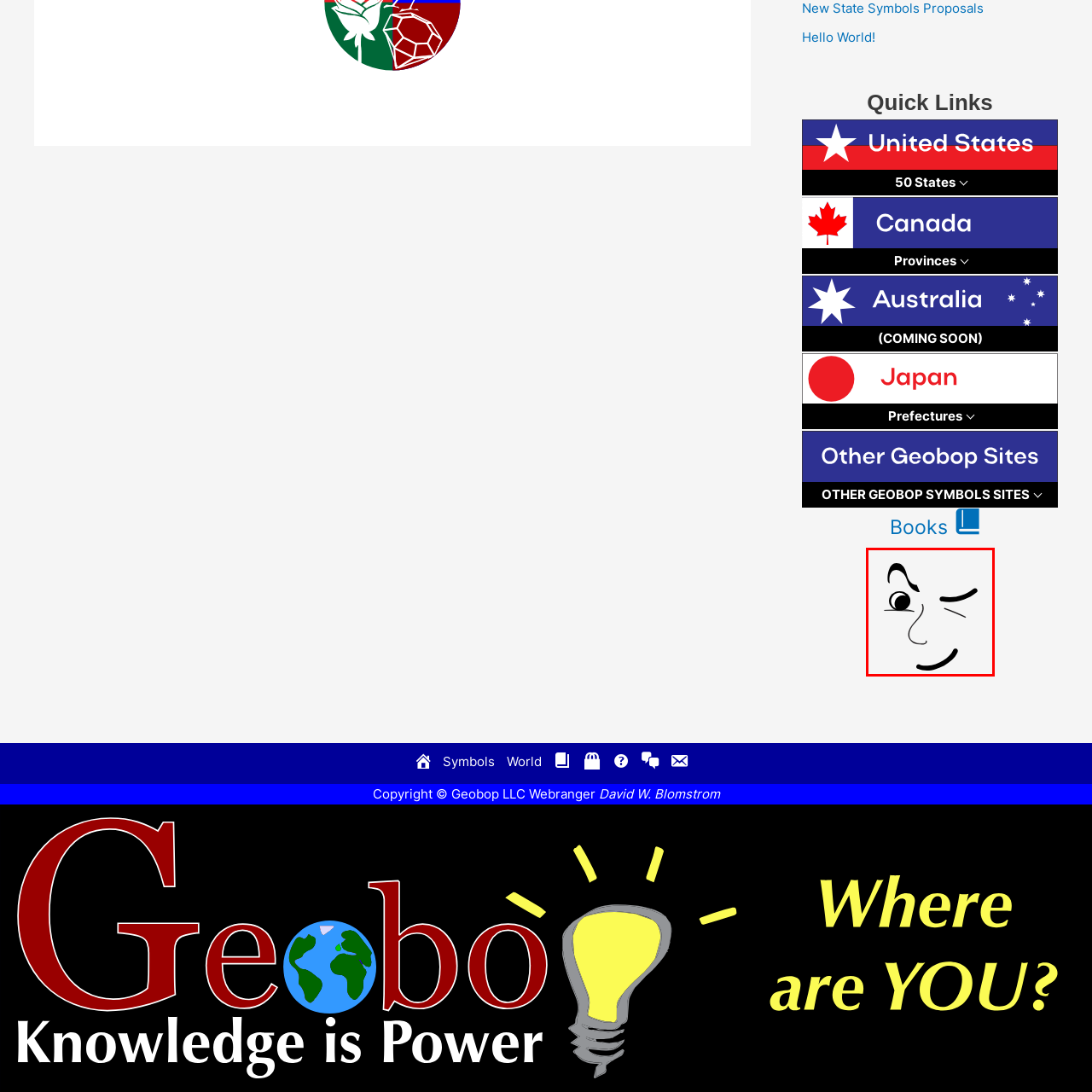Generate a detailed caption for the image contained in the red outlined area.

The image features a stylized representation of a character known as "Mr. Skeptic." This illustration portrays a unique facial expression, characterized by an exaggerated, whimsical style. The character has a quirky smile and playful eyes, contributing to a lighthearted and humorous tone. The design is simple yet engaging, embodying a mix of curiosity and skepticism, as suggested by the name. This visual is likely part of a broader theme related to skepticism and inquiry, perhaps aimed at encouraging critical thinking or questioning common perceptions. The character's distinctive features and charming aesthetic make it a memorable addition to the content it accompanies.